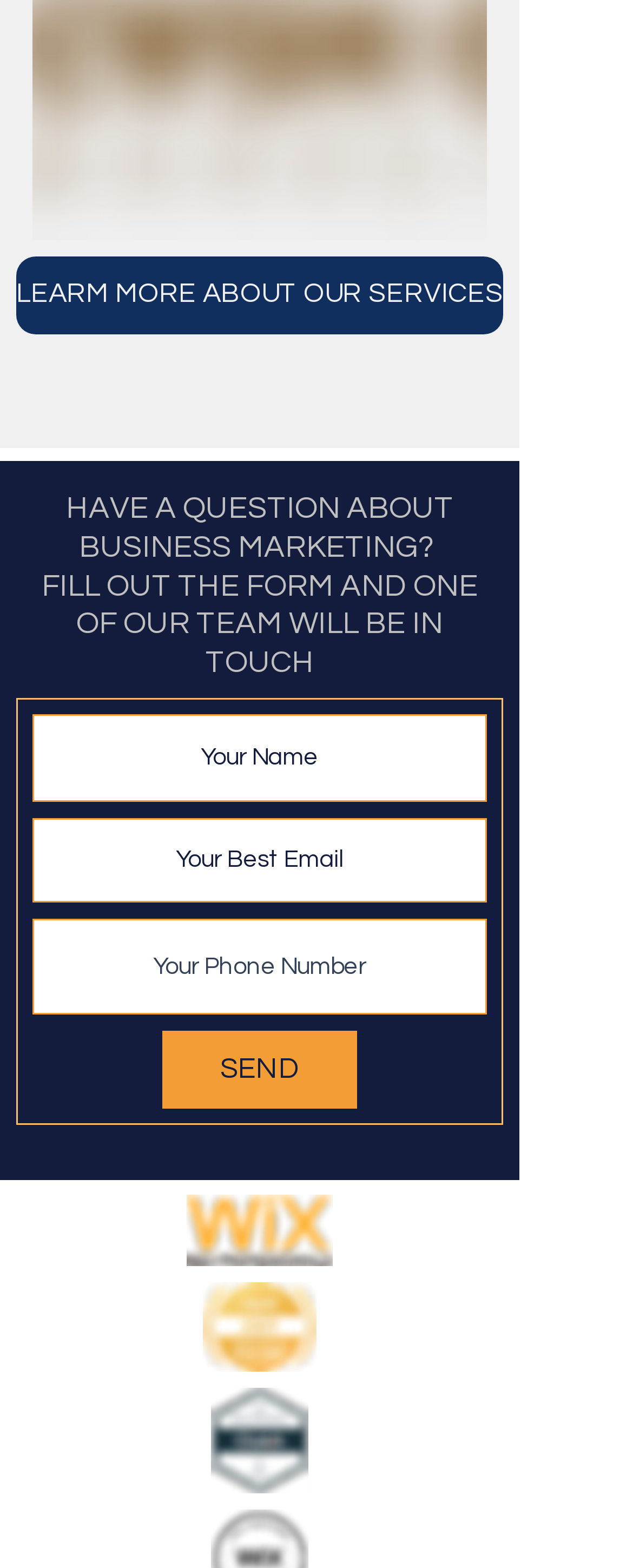Provide a thorough and detailed response to the question by examining the image: 
What is the button text in the form?

The button with the text 'SEND' is located at the bottom of the form, and it is likely used to submit the form data to the server.